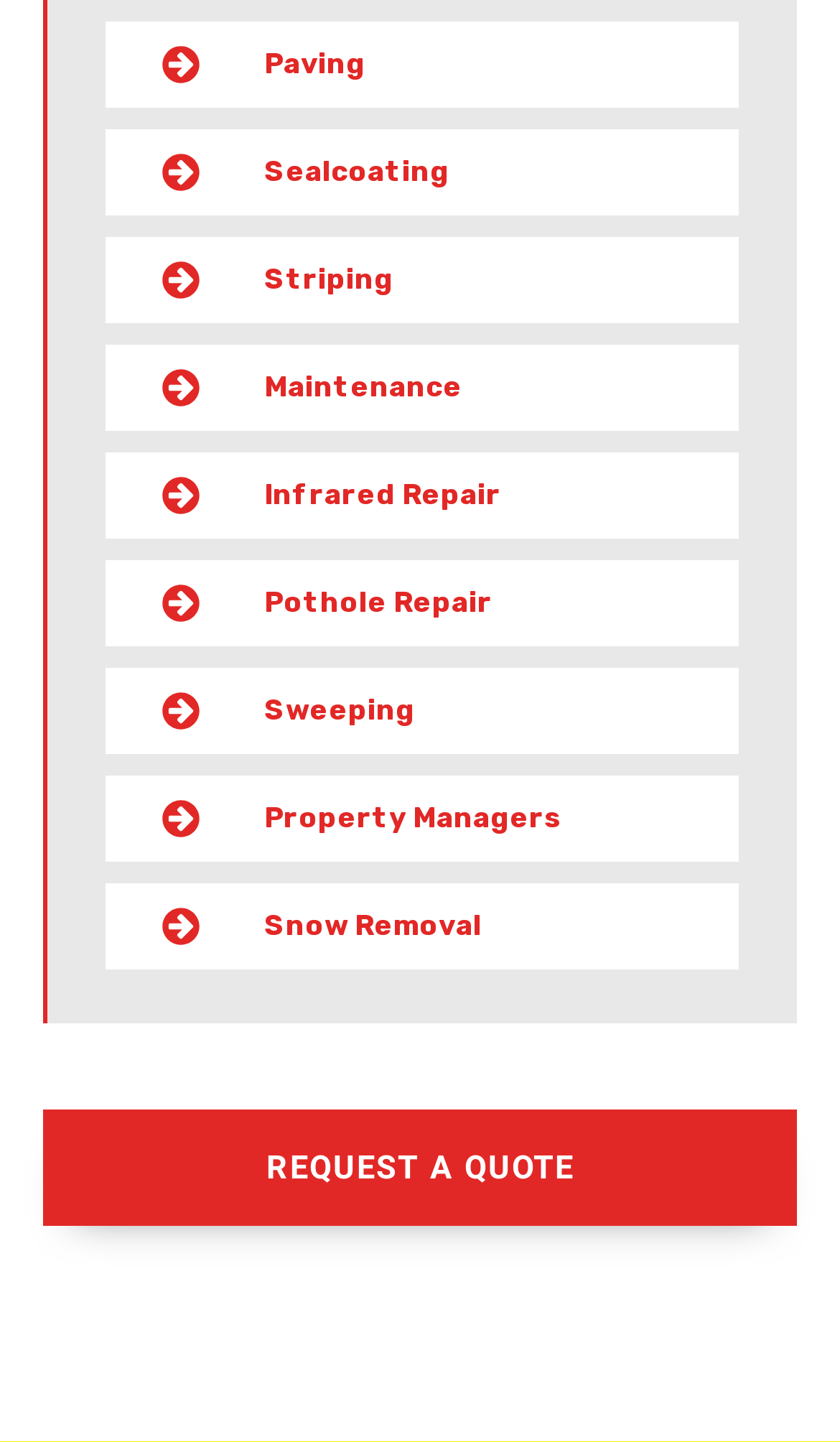Respond with a single word or short phrase to the following question: 
What is the last service listed on this page?

Snow Removal